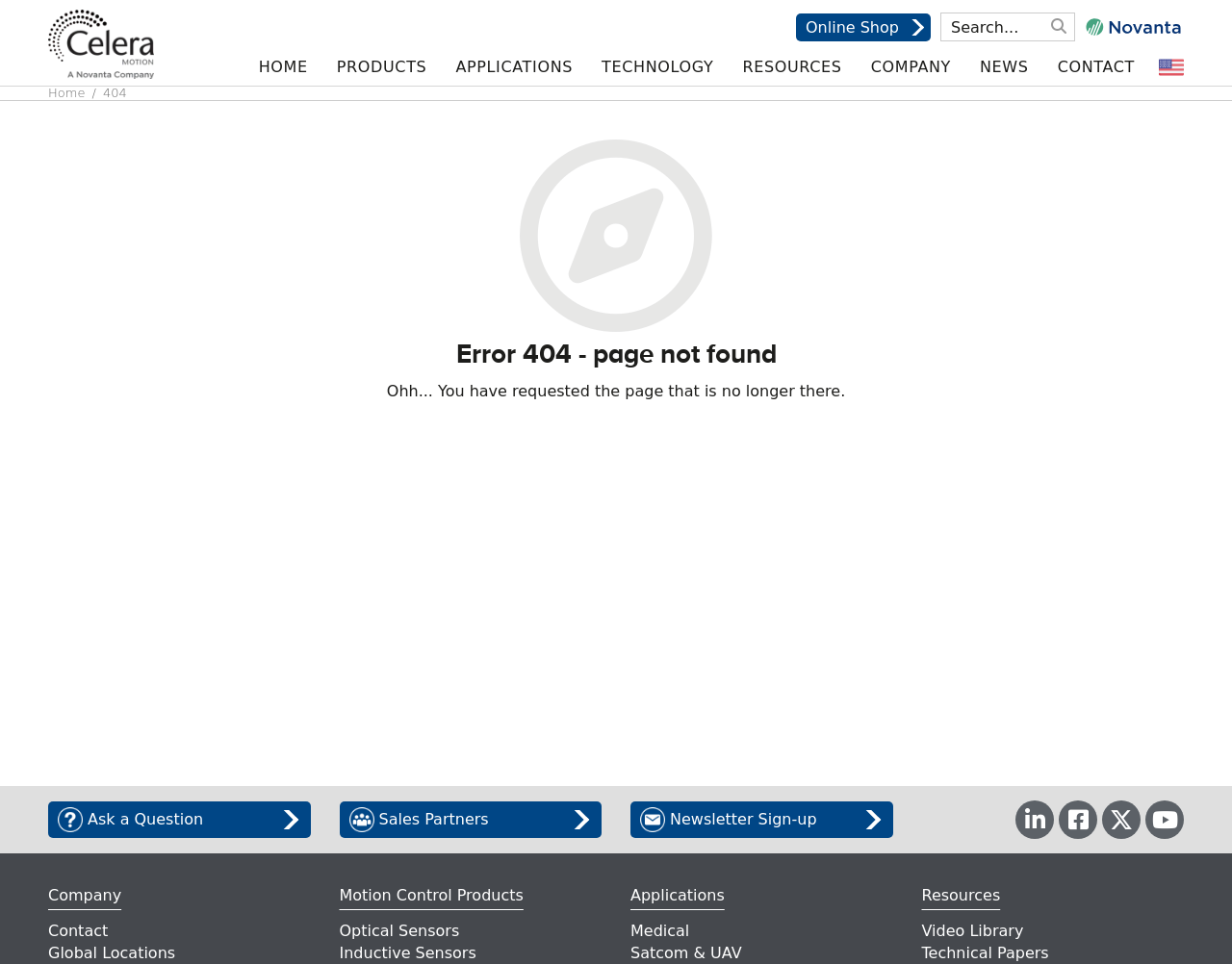Please locate the bounding box coordinates for the element that should be clicked to achieve the following instruction: "View Motion Control Products". Ensure the coordinates are given as four float numbers between 0 and 1, i.e., [left, top, right, bottom].

[0.275, 0.915, 0.425, 0.943]